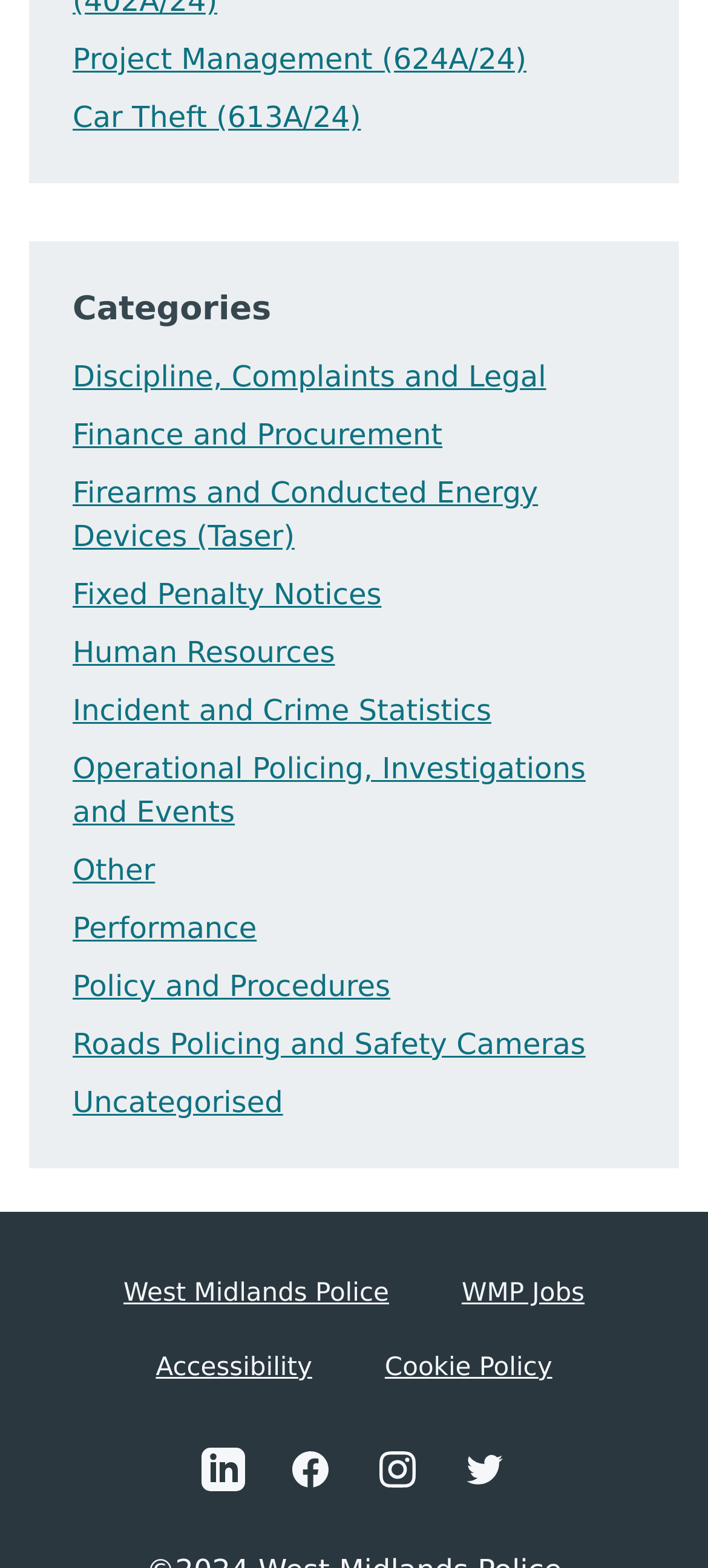Please identify the bounding box coordinates of the region to click in order to complete the task: "Visit West Midlands Police Facebook Account". The coordinates must be four float numbers between 0 and 1, specified as [left, top, right, bottom].

[0.408, 0.923, 0.469, 0.951]